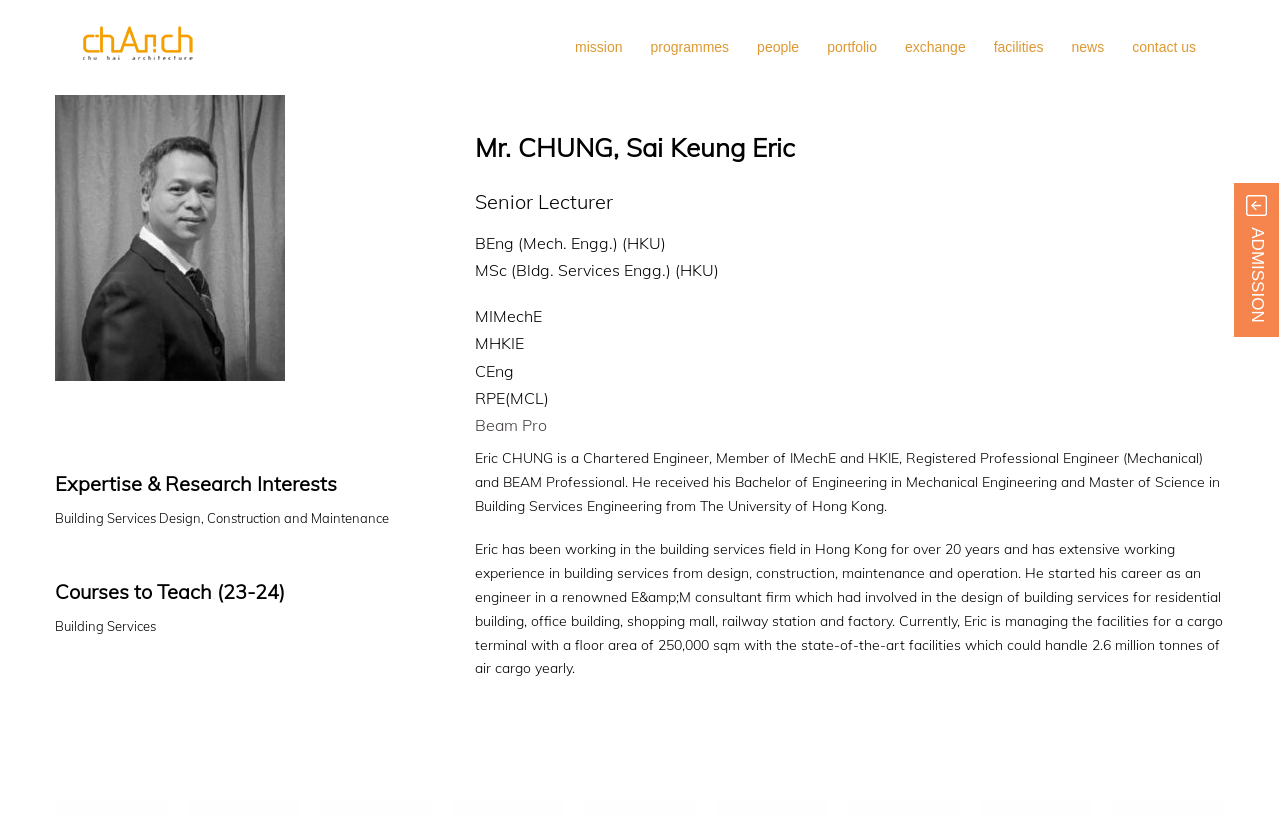Please determine the bounding box coordinates of the section I need to click to accomplish this instruction: "go to mission page".

[0.449, 0.044, 0.486, 0.073]